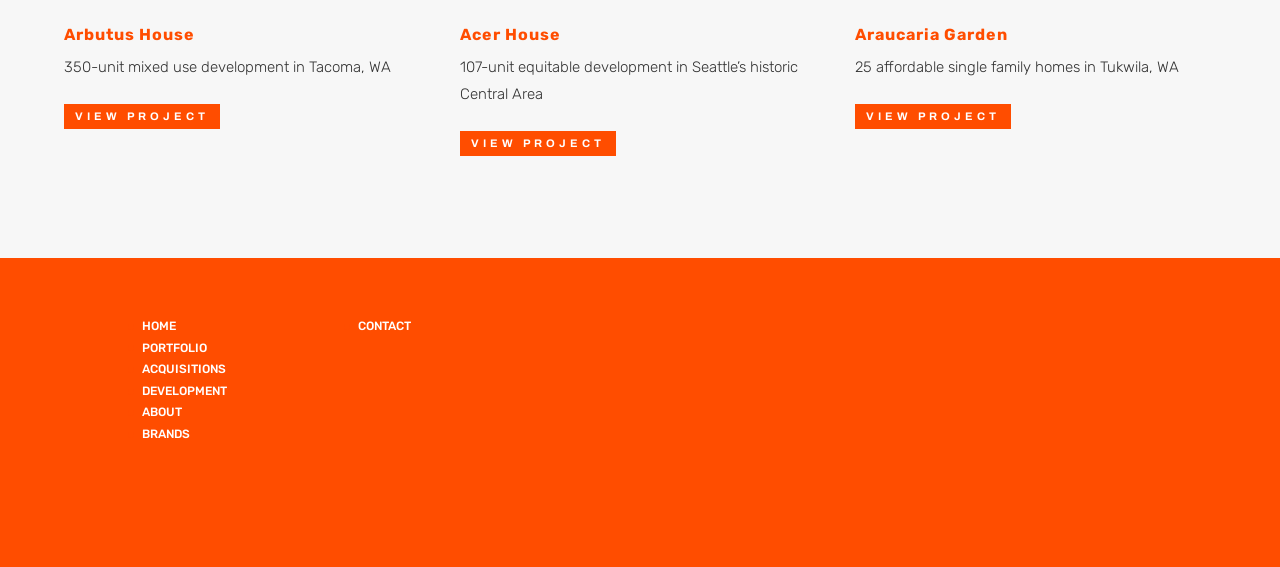Locate the bounding box coordinates of the clickable area to execute the instruction: "view Acer House project". Provide the coordinates as four float numbers between 0 and 1, represented as [left, top, right, bottom].

[0.359, 0.23, 0.481, 0.275]